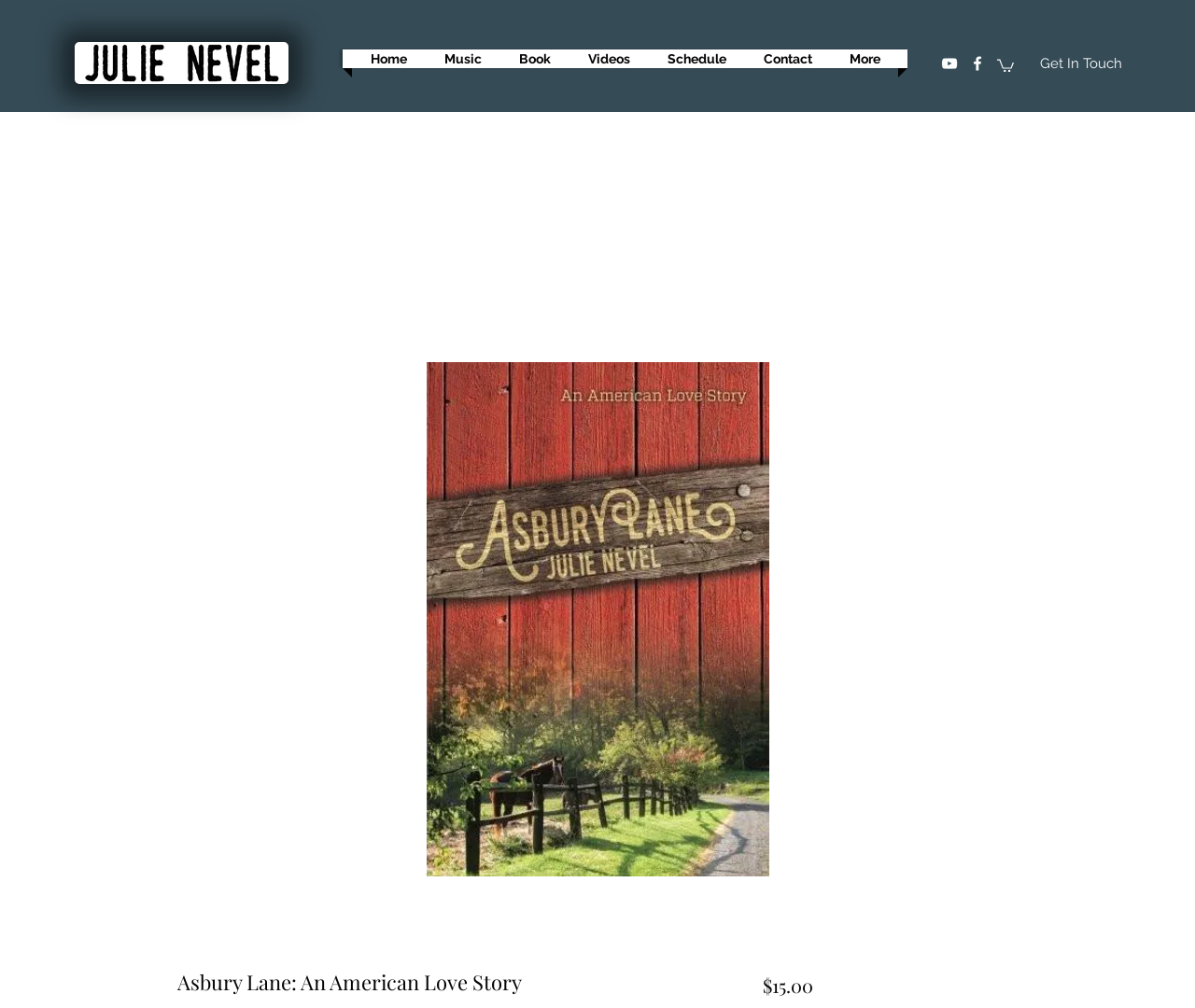Please identify the bounding box coordinates of the element I need to click to follow this instruction: "Visit the YouTube channel".

[0.787, 0.054, 0.802, 0.072]